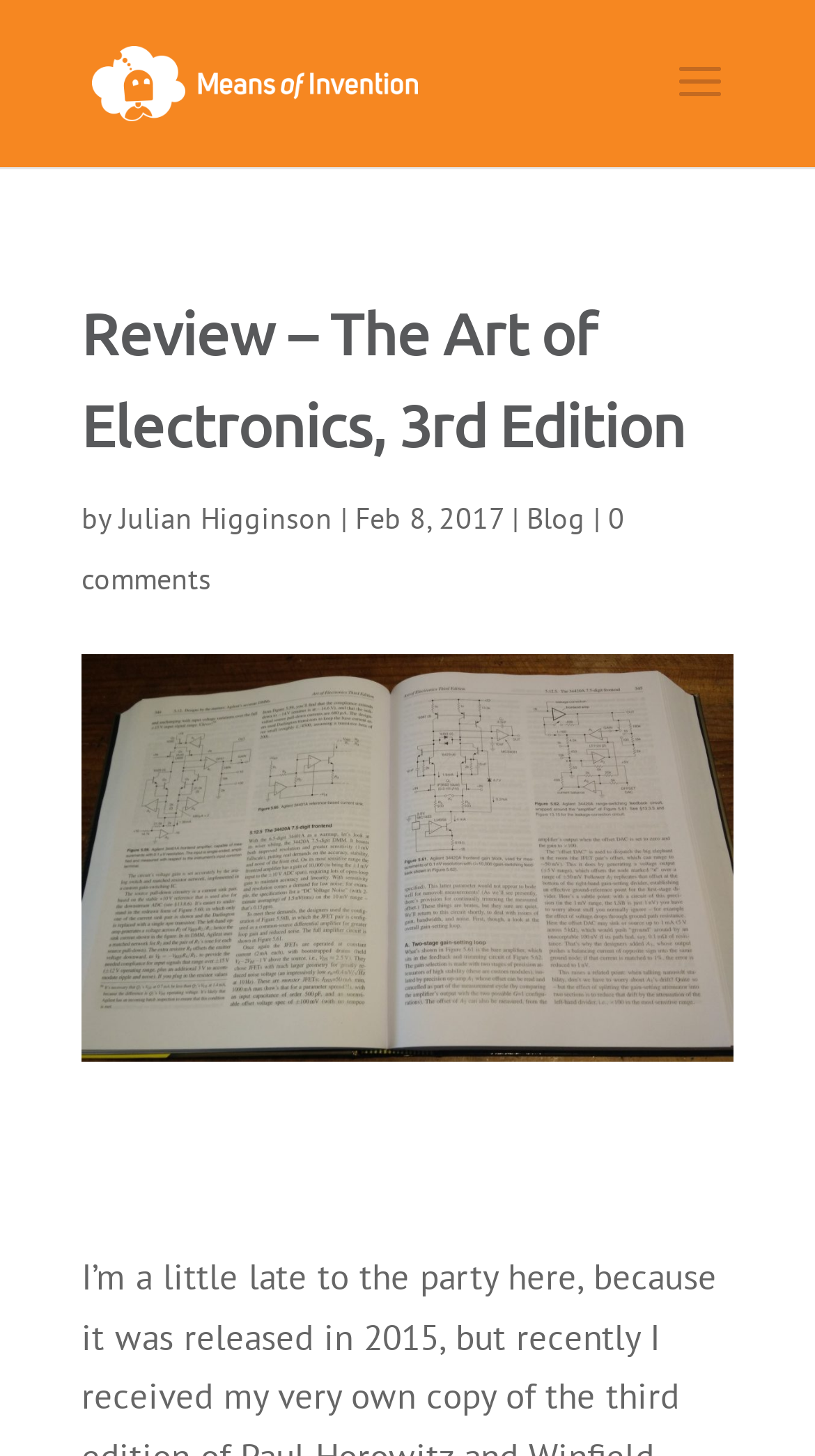Please study the image and answer the question comprehensively:
What is the name of the website?

The name of the website can be found by looking at the top of the webpage, which has a link and an image with the text 'Means of Invention'.